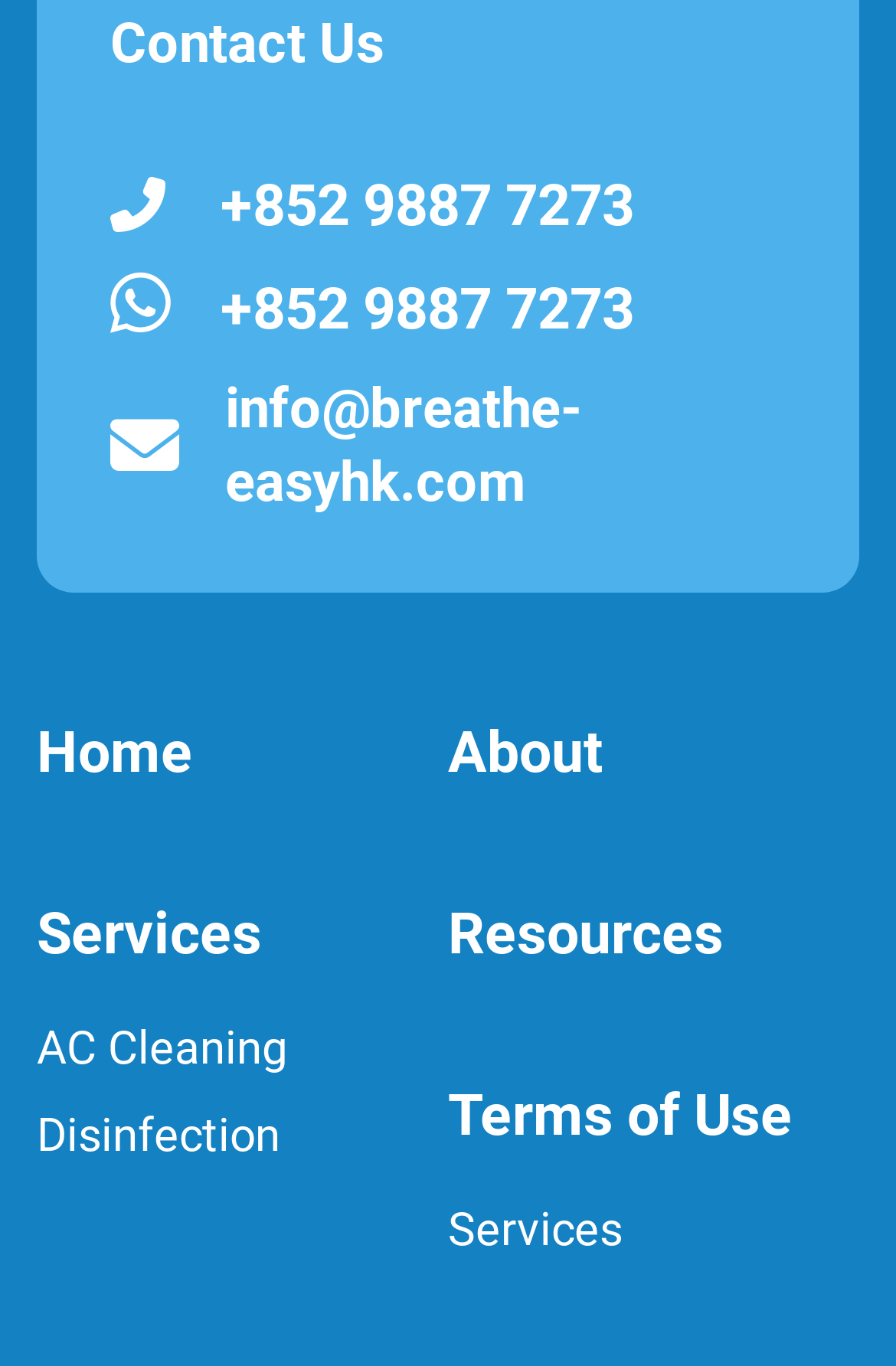Analyze the image and deliver a detailed answer to the question: What is the email address on the Contact Us section?

I found the email address 'info@breathe-easyhk.com' in the Contact Us section, which is located below the heading 'Contact Us'.